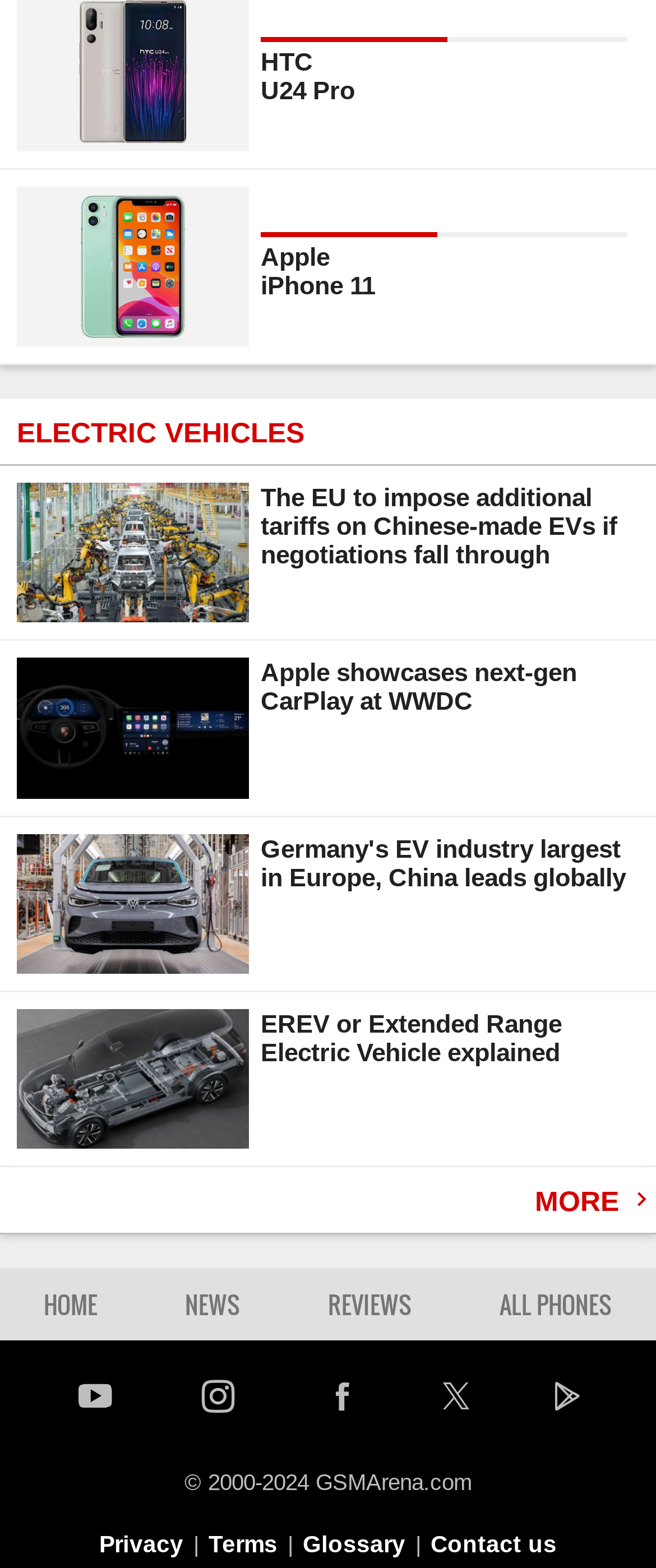Pinpoint the bounding box coordinates of the element that must be clicked to accomplish the following instruction: "Read about The EU to impose additional tariffs on Chinese-made EVs". The coordinates should be in the format of four float numbers between 0 and 1, i.e., [left, top, right, bottom].

[0.026, 0.308, 0.955, 0.397]